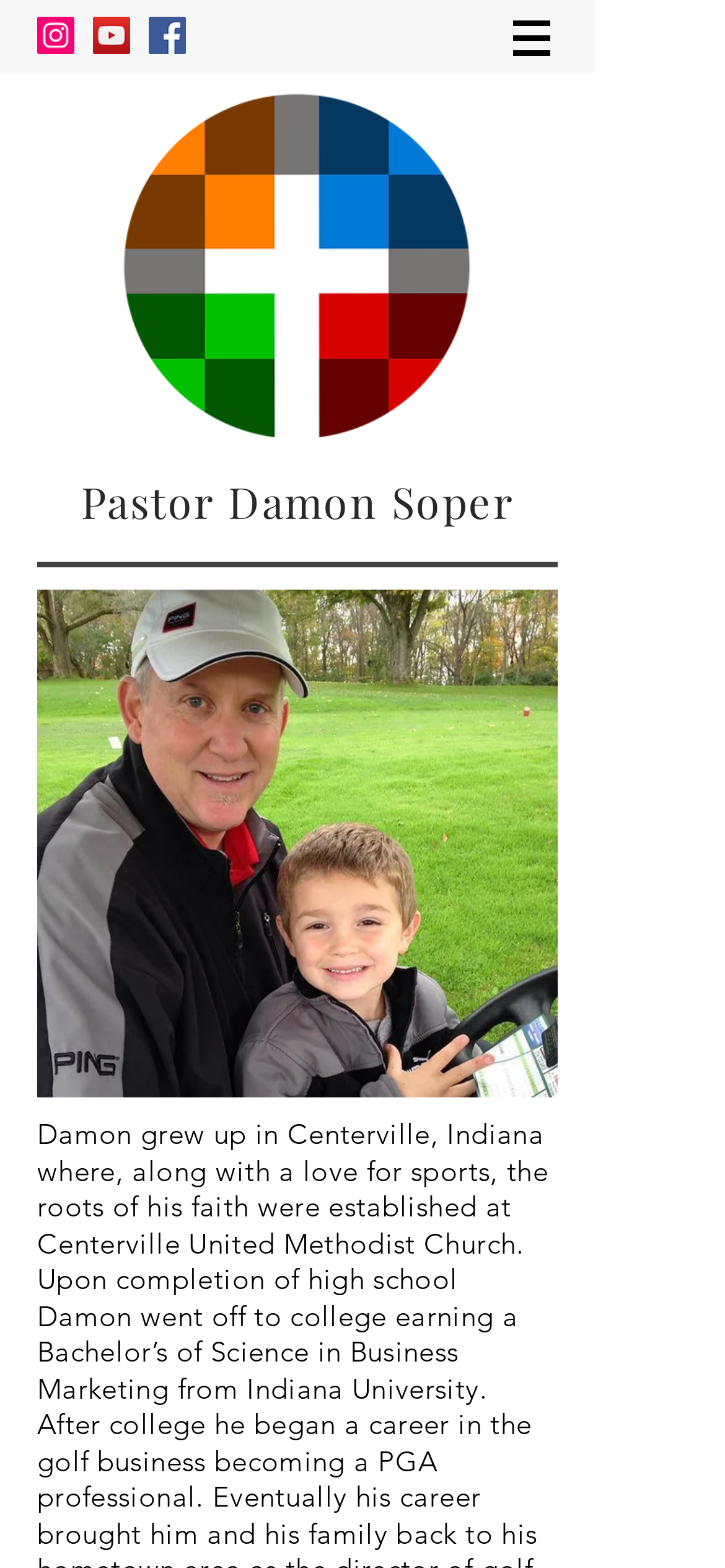Is there a navigation menu?
Look at the screenshot and respond with a single word or phrase.

Yes